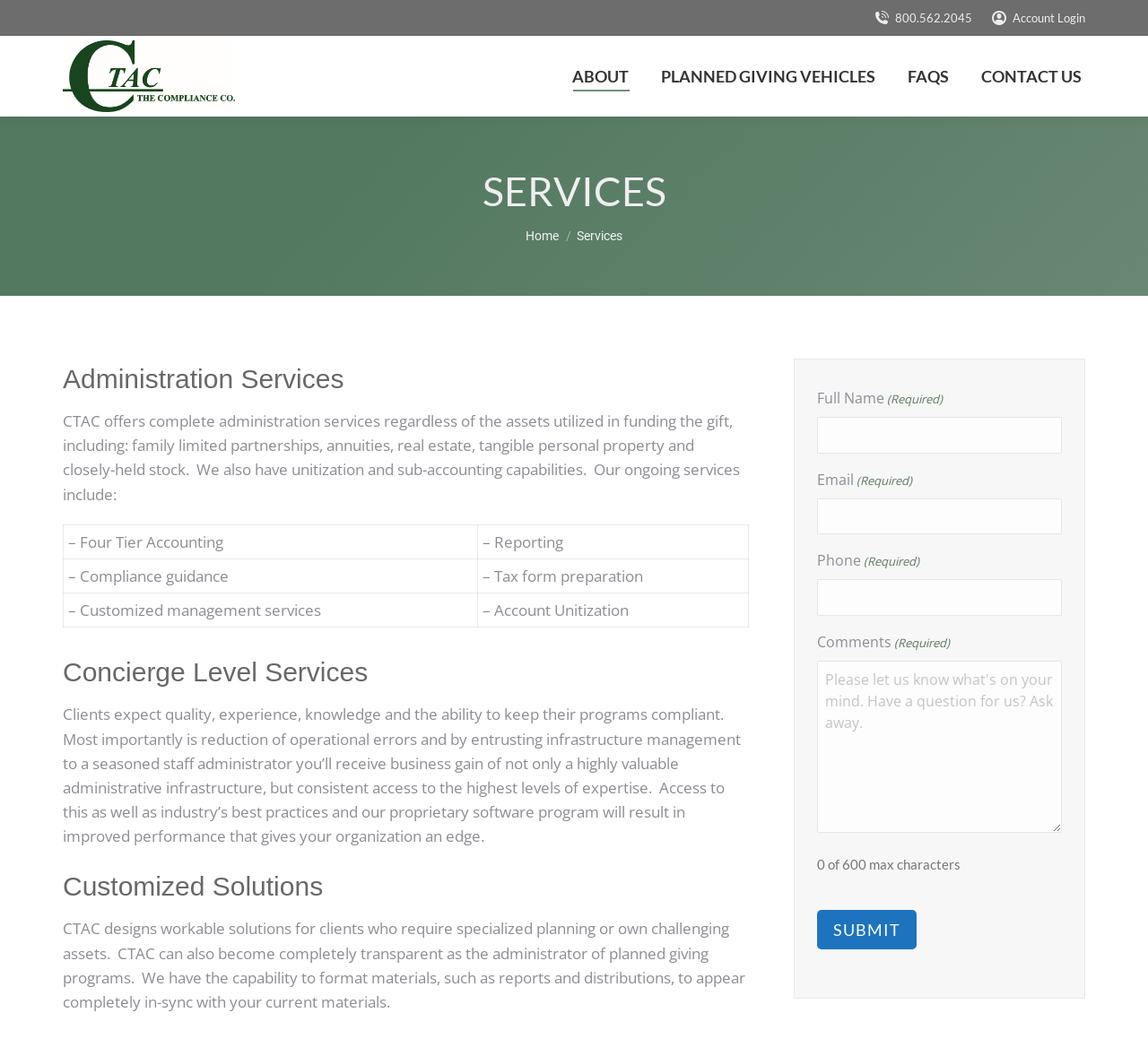Please look at the image and answer the question with a detailed explanation: How many columns are in the table describing the ongoing services?

I found the number of columns in the table describing the ongoing services by looking at the table element with coordinates [0.055, 0.505, 0.652, 0.604] and counting the number of gridcells in each row, which is 2.